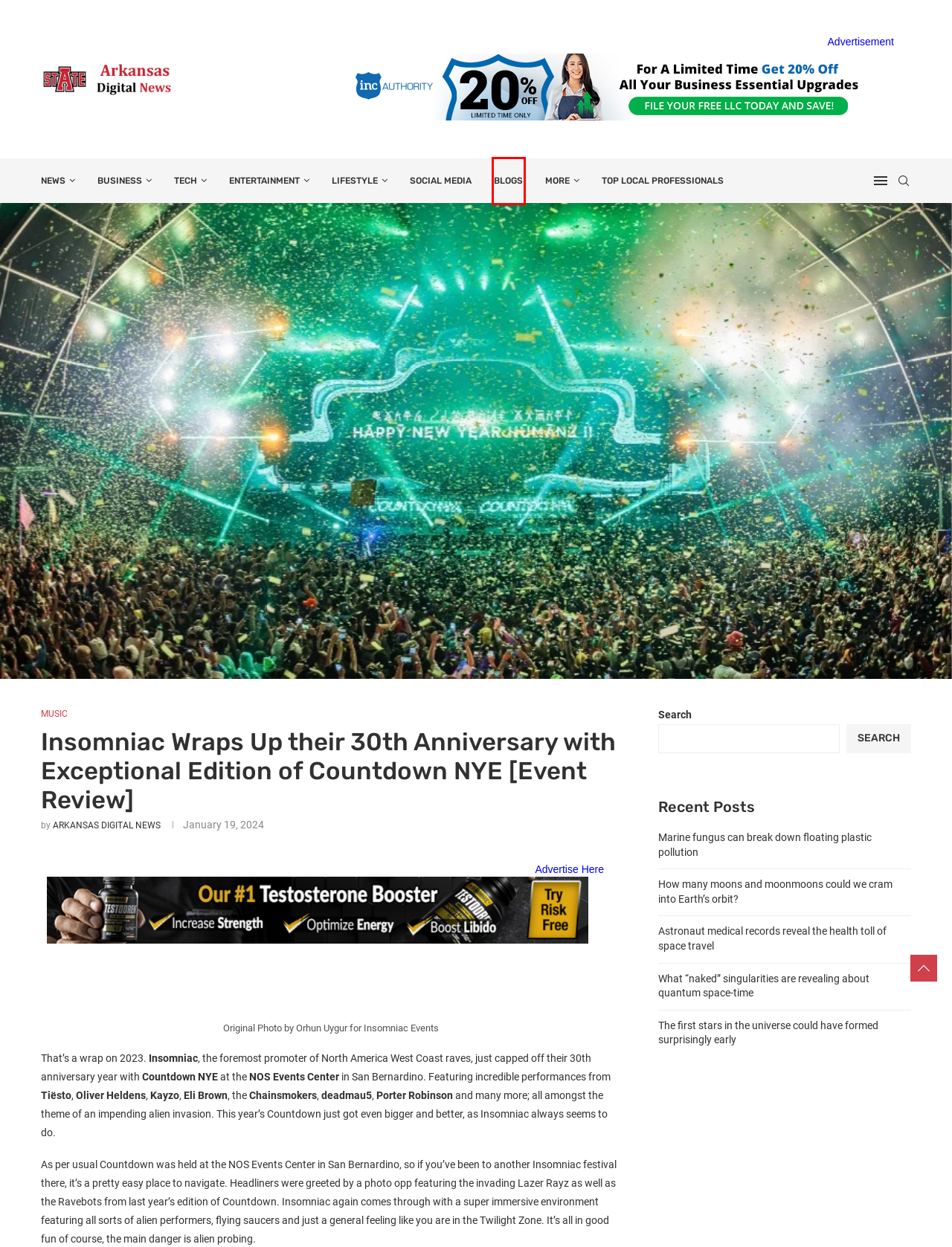You are given a screenshot of a webpage with a red rectangle bounding box. Choose the best webpage description that matches the new webpage after clicking the element in the bounding box. Here are the candidates:
A. ENTERTAINMENT – arkansasdigitalnews
B. MUSIC – arkansasdigitalnews
C. ARKANSAS DIGITAL NEWS – arkansasdigitalnews
D. Top Local Professionals – arkansasdigitalnews
E. BLOG – arkansasdigitalnews
F. NEWS – arkansasdigitalnews
G. SOCIAL MEDIA – arkansasdigitalnews
H. LIFESTYLE – arkansasdigitalnews

E